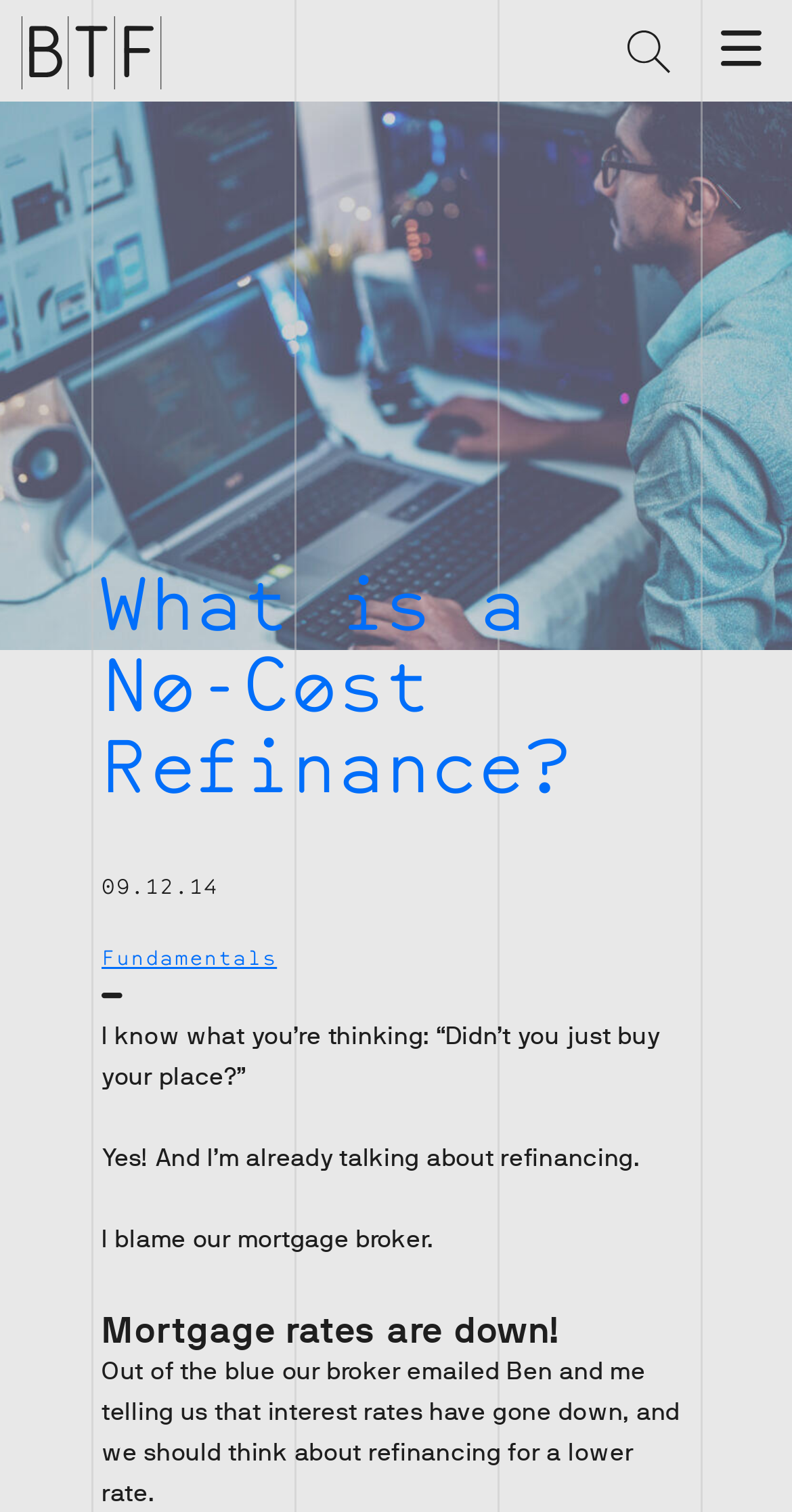Find and provide the bounding box coordinates for the UI element described here: "parent_node: Brian Thompson Financial". The coordinates should be given as four float numbers between 0 and 1: [left, top, right, bottom].

[0.779, 0.013, 0.859, 0.063]